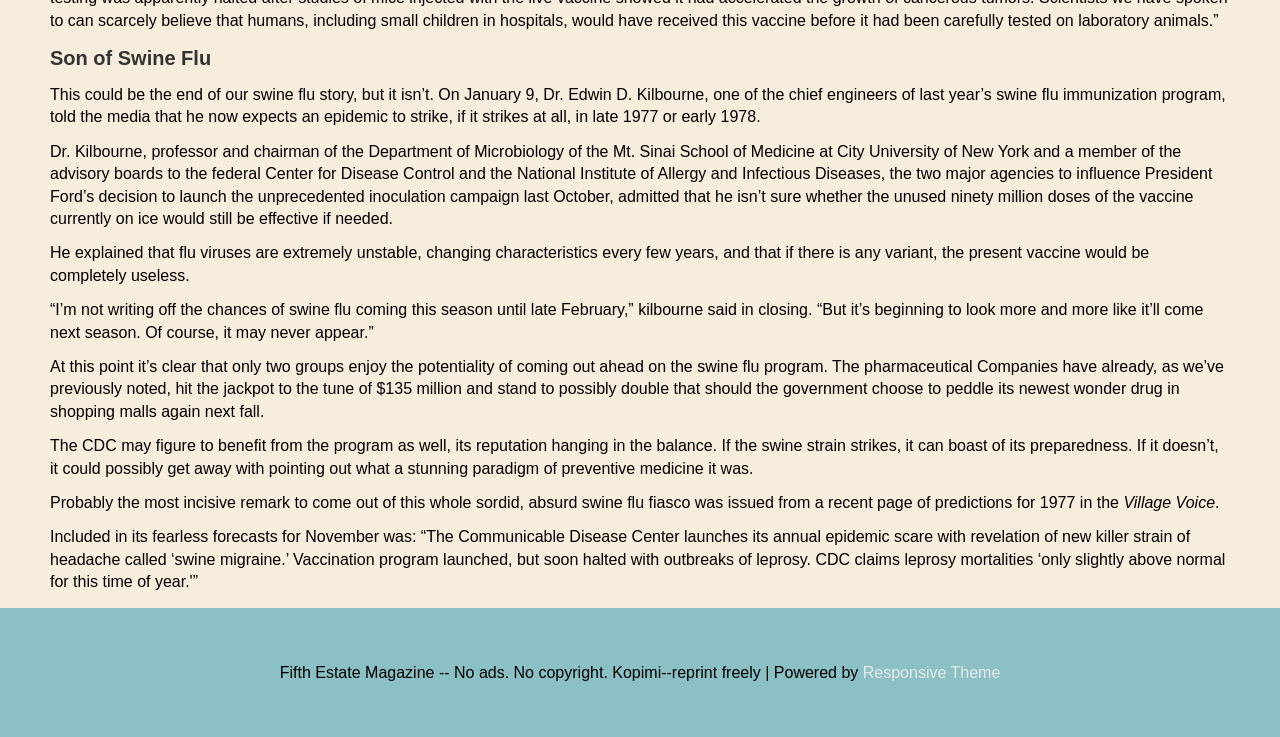With reference to the screenshot, provide a detailed response to the question below:
What is the name of the magazine that made an incisive remark about the swine flu fiasco?

I found this information in the sixth paragraph of the text, where it is mentioned that the Village Voice made an incisive remark about the swine flu fiasco.